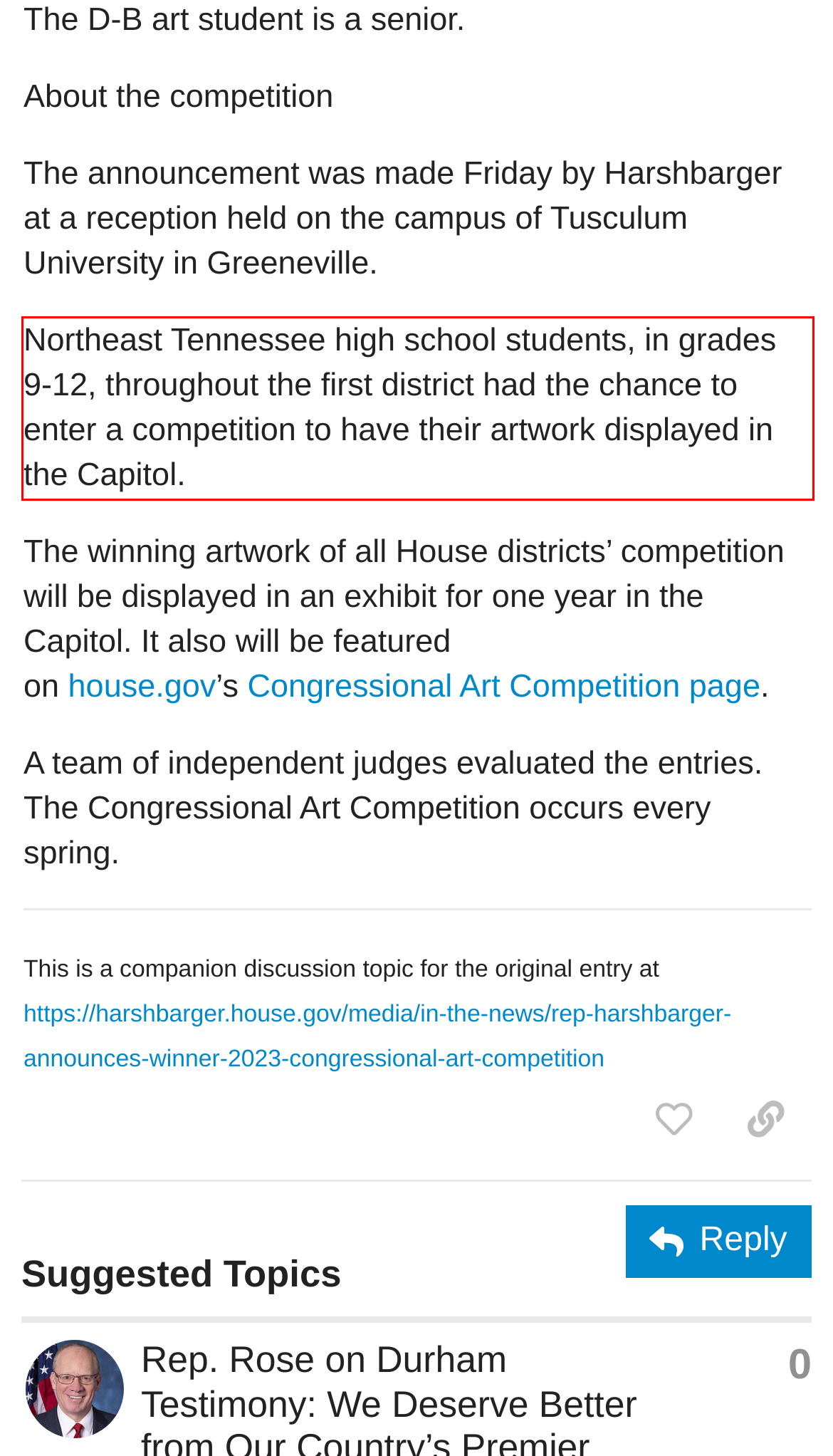Please examine the webpage screenshot and extract the text within the red bounding box using OCR.

Northeast Tennessee high school students, in grades 9-12, throughout the first district had the chance to enter a competition to have their artwork displayed in the Capitol.